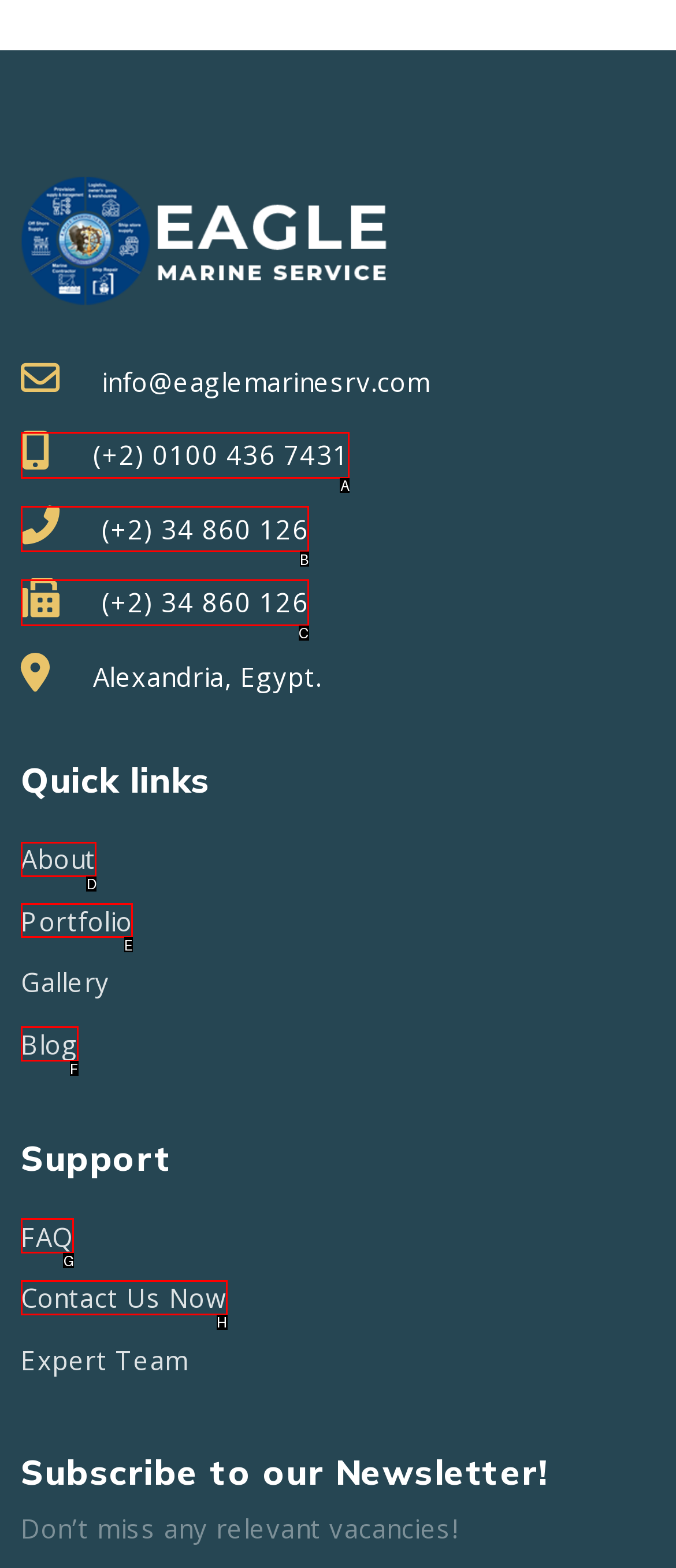Out of the given choices, which letter corresponds to the UI element required to View the portfolio? Answer with the letter.

E